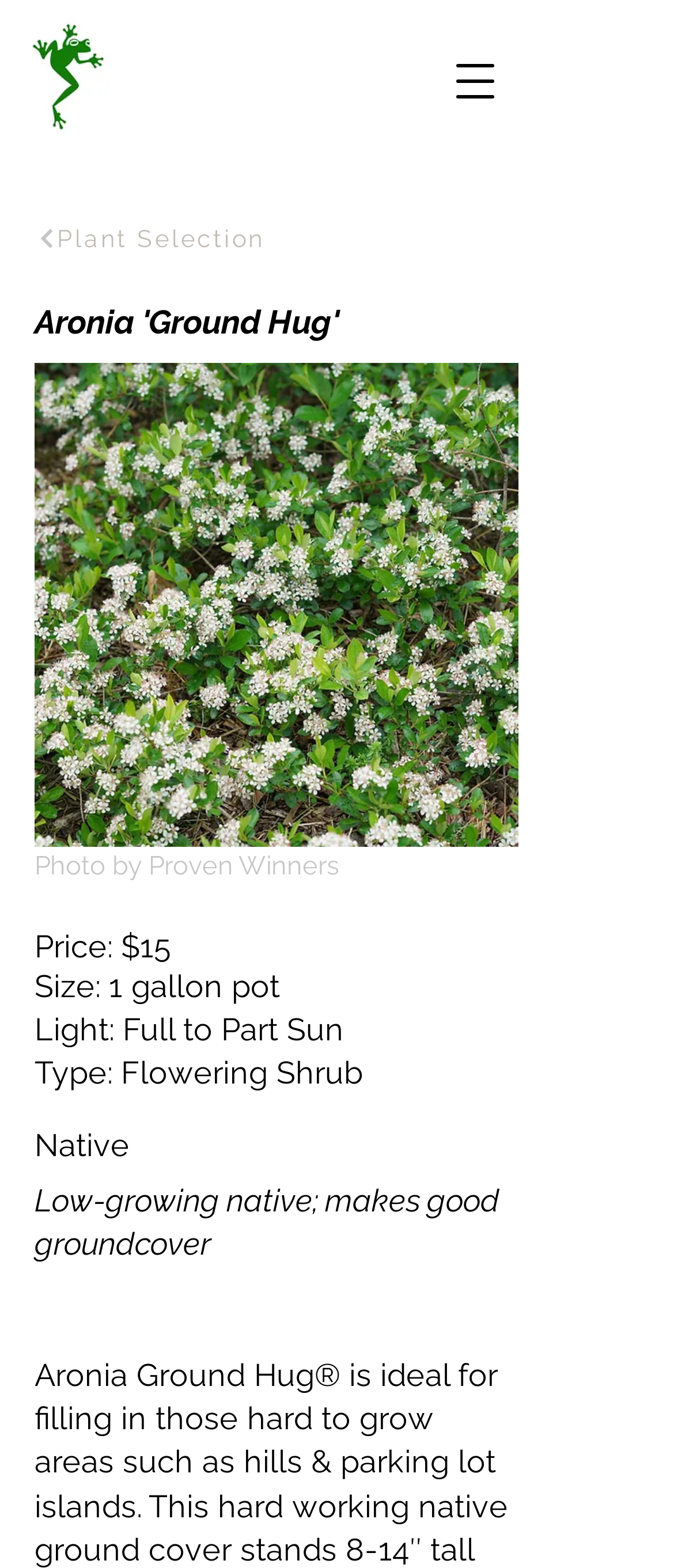Present a detailed account of what is displayed on the webpage.

This webpage appears to be a product page for a plant called "Aronia 'Ground Hug'". At the top right corner, there is a button to open a navigation menu. Below the button, there is a link to "Plant Selection". 

The main content of the page is focused on the product, with a heading that displays the product name "Aronia 'Ground Hug'". Directly below the heading, there is a large image of the plant, which is credited to "Proven Winners". 

Below the image, there are several headings that provide details about the product, including its price, which is $15, its size, which is a 1-gallon pot, and its light requirements, which are full to part sun. Additionally, the product is described as a flowering shrub, native to the region, and low-growing, making it a good groundcover.